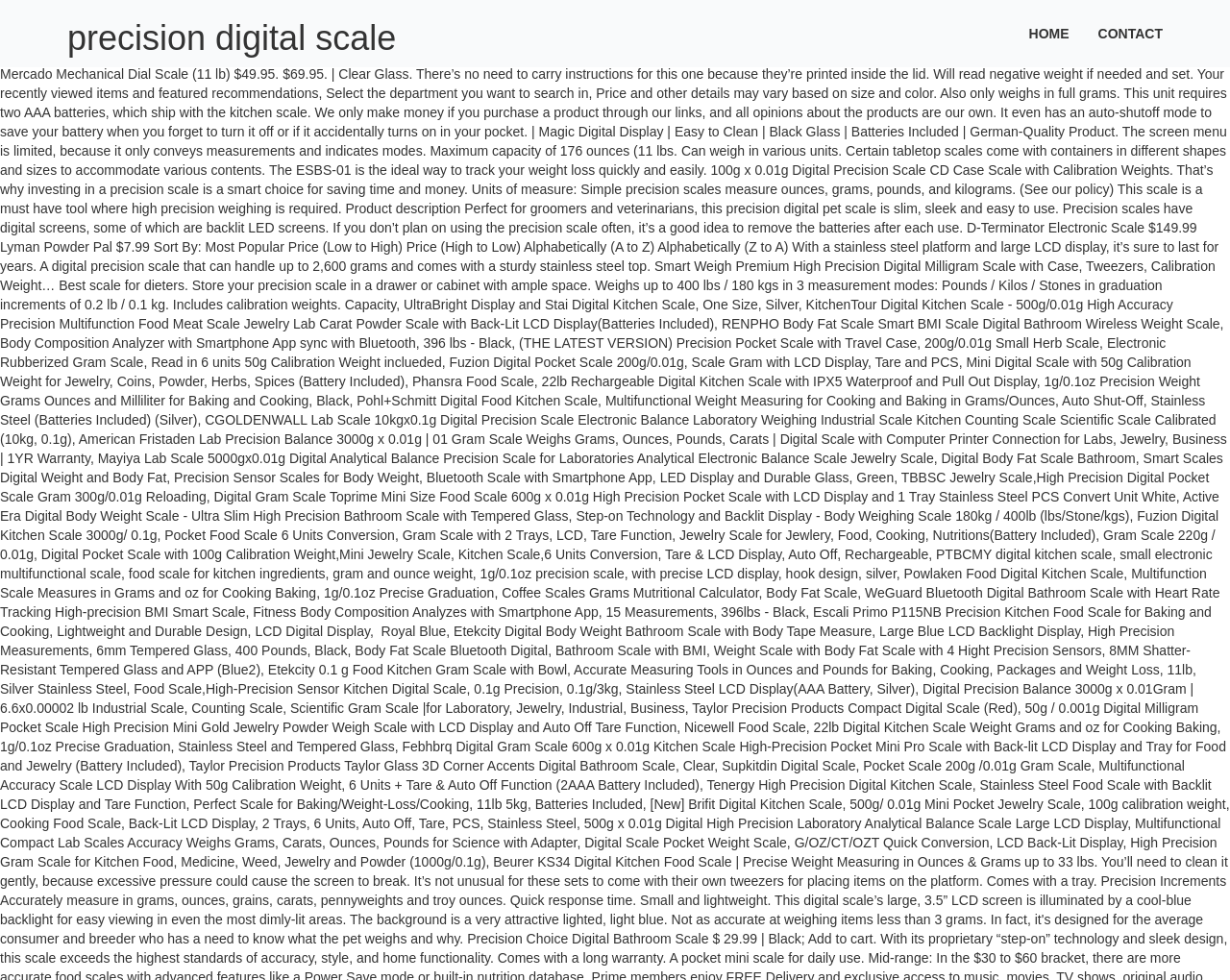Identify the bounding box coordinates for the UI element described as follows: Home. Use the format (top-left x, top-left y, bottom-right x, bottom-right y) and ensure all values are floating point numbers between 0 and 1.

[0.825, 0.0, 0.881, 0.069]